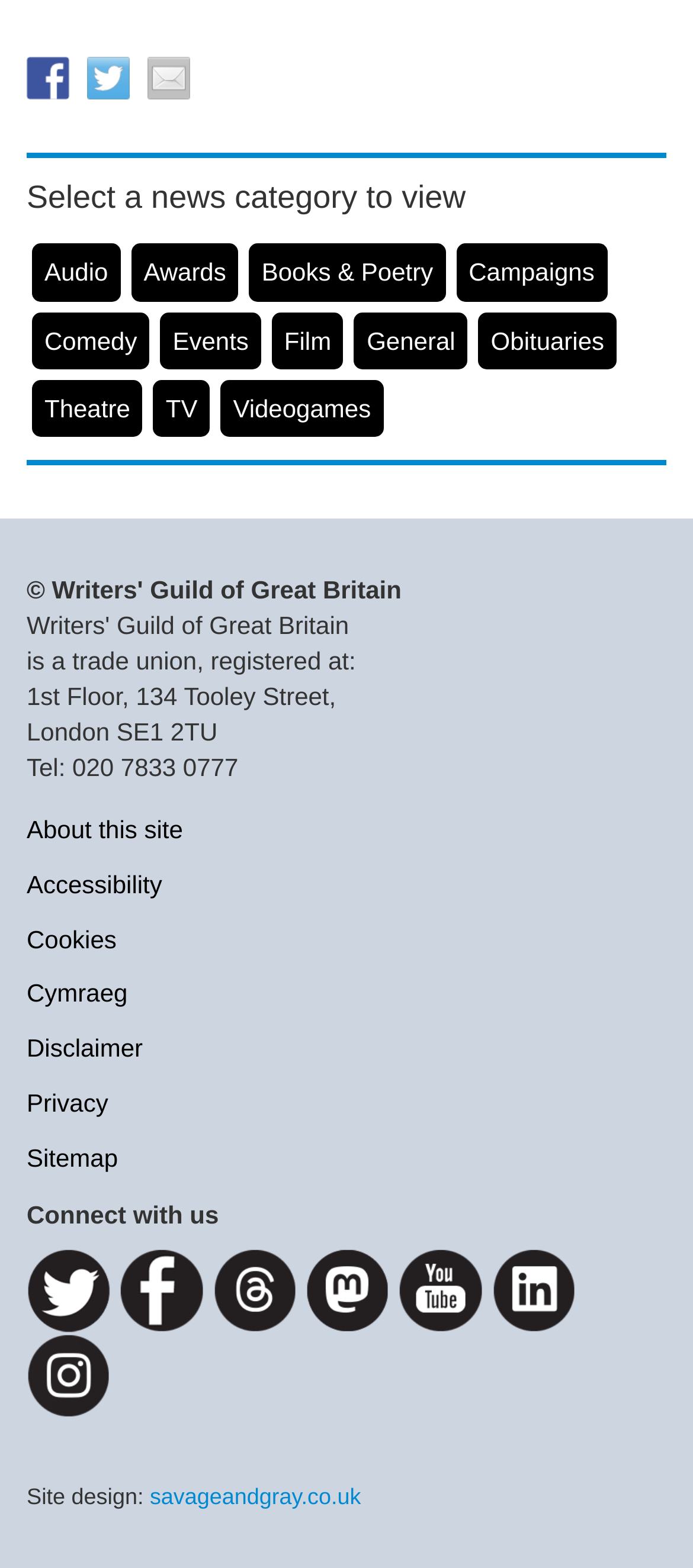Who designed the website?
Using the visual information, answer the question in a single word or phrase.

savageandgray.co.uk